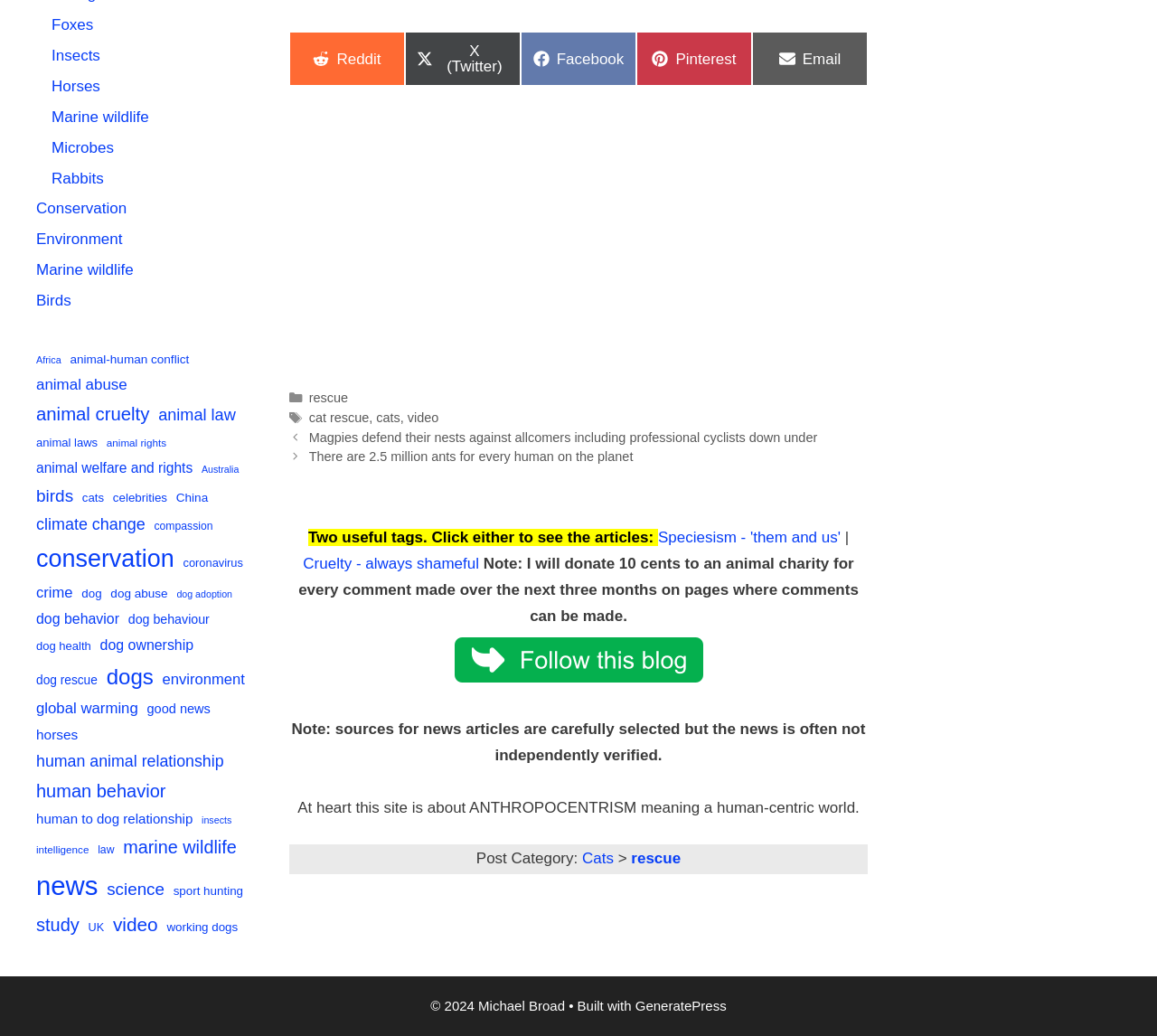Find the bounding box coordinates of the area that needs to be clicked in order to achieve the following instruction: "Read the article about 'Magpies defend their nests against allcomers including professional cyclists down under'". The coordinates should be specified as four float numbers between 0 and 1, i.e., [left, top, right, bottom].

[0.267, 0.415, 0.706, 0.429]